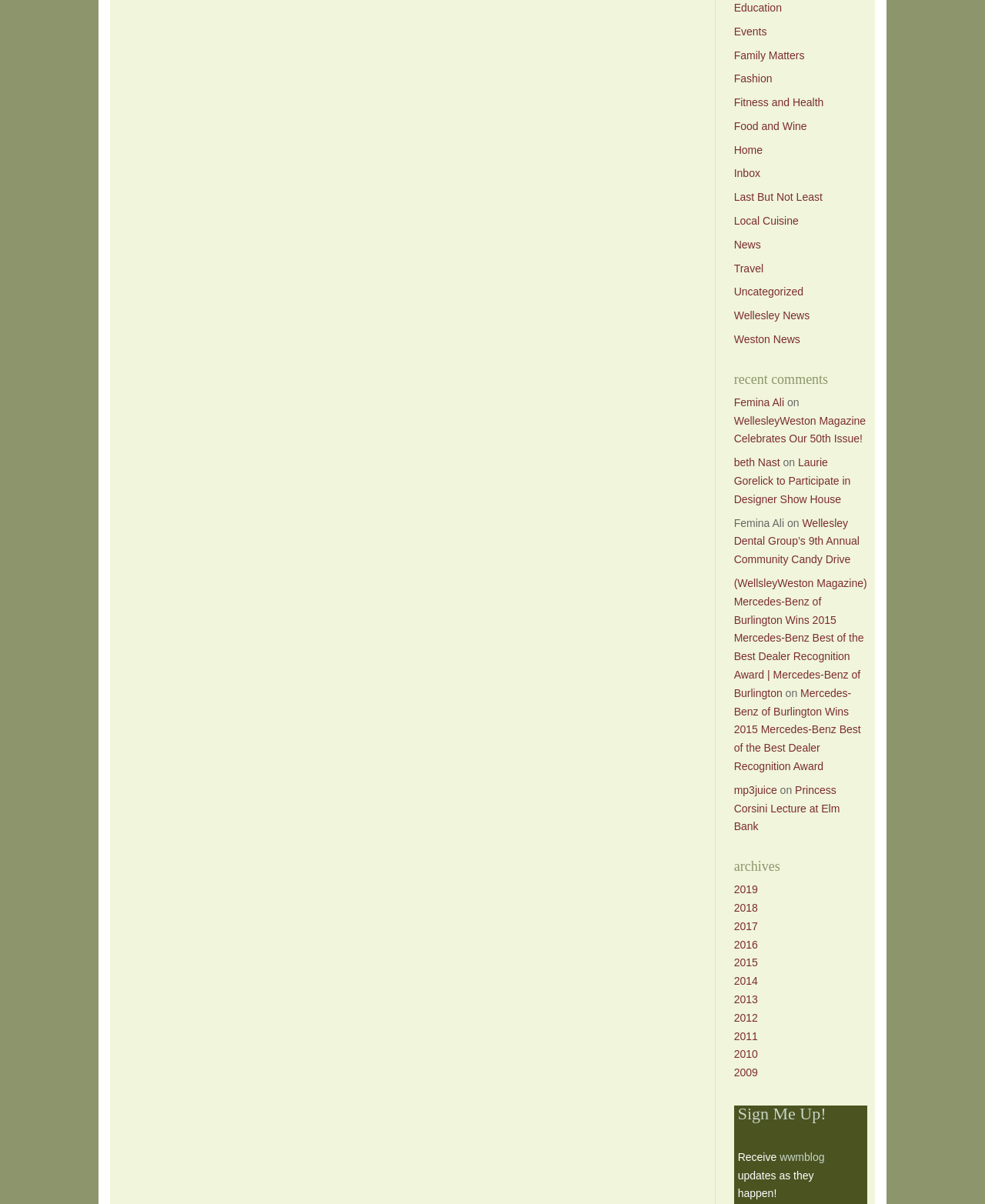From the screenshot, find the bounding box of the UI element matching this description: "2014". Supply the bounding box coordinates in the form [left, top, right, bottom], each a float between 0 and 1.

[0.745, 0.79, 0.769, 0.801]